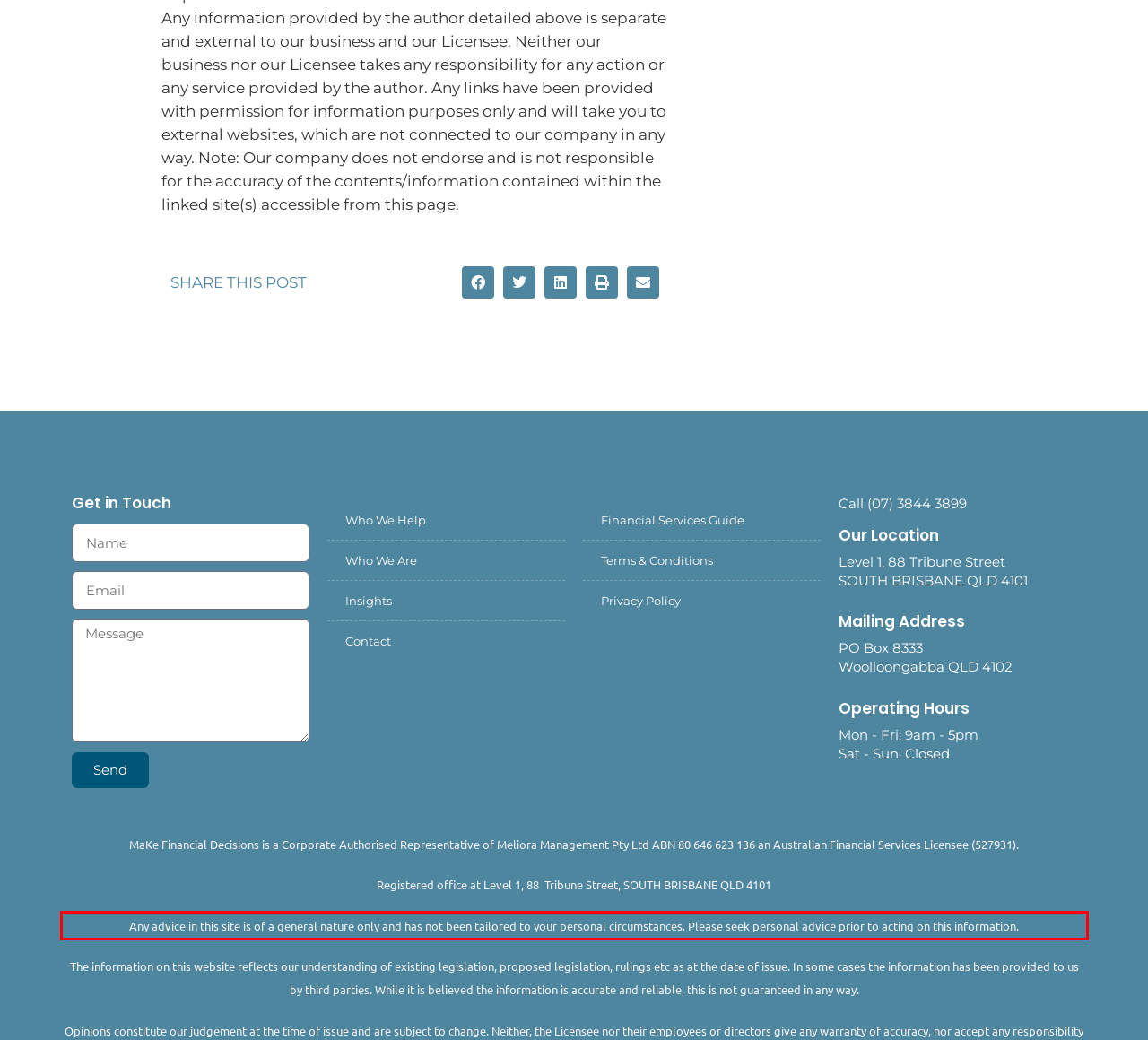You are given a screenshot showing a webpage with a red bounding box. Perform OCR to capture the text within the red bounding box.

Any advice in this site is of a general nature only and has not been tailored to your personal circumstances. Please seek personal advice prior to acting on this information.